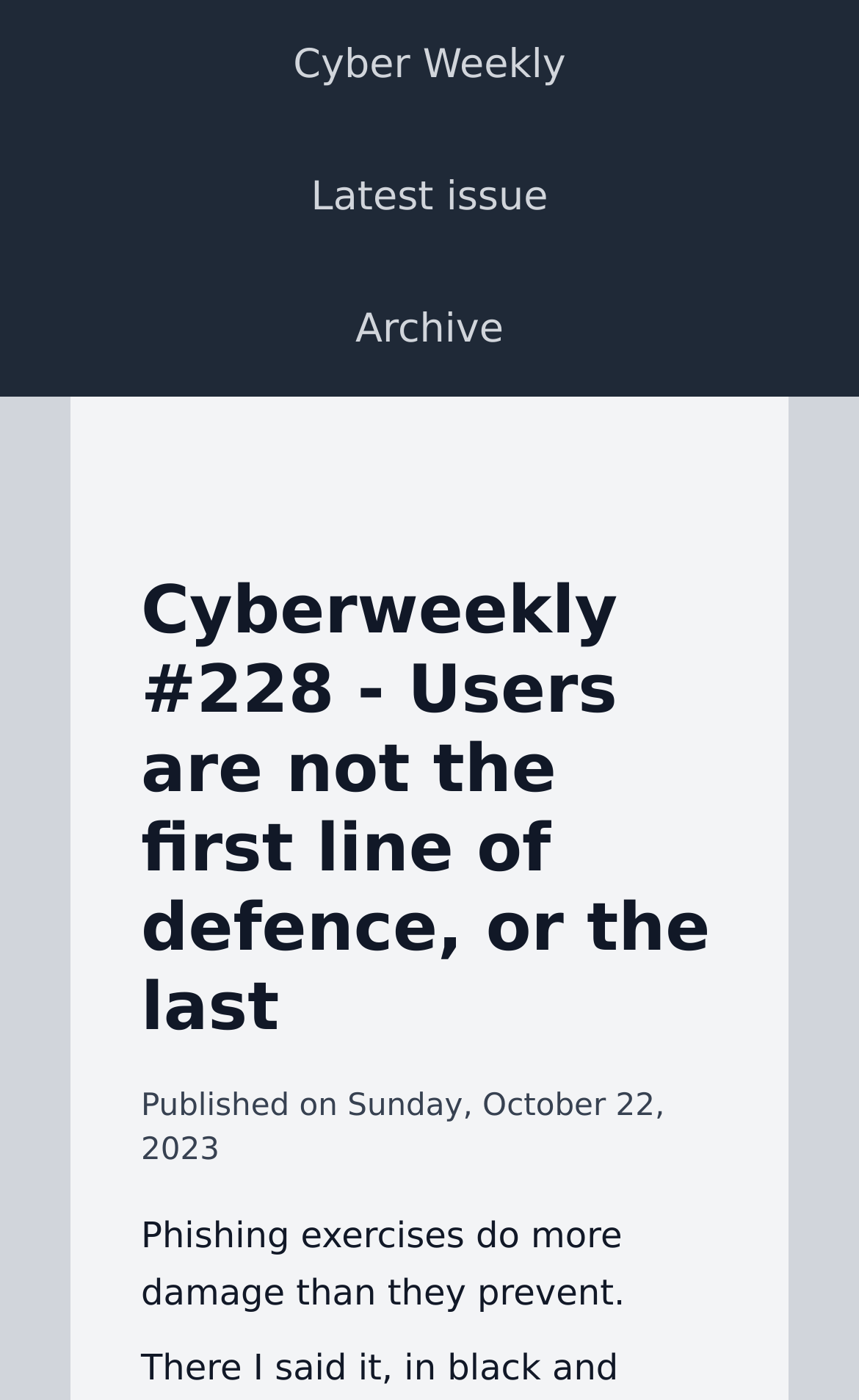Identify the bounding box for the described UI element. Provide the coordinates in (top-left x, top-left y, bottom-right x, bottom-right y) format with values ranging from 0 to 1: Archive

[0.383, 0.189, 0.617, 0.283]